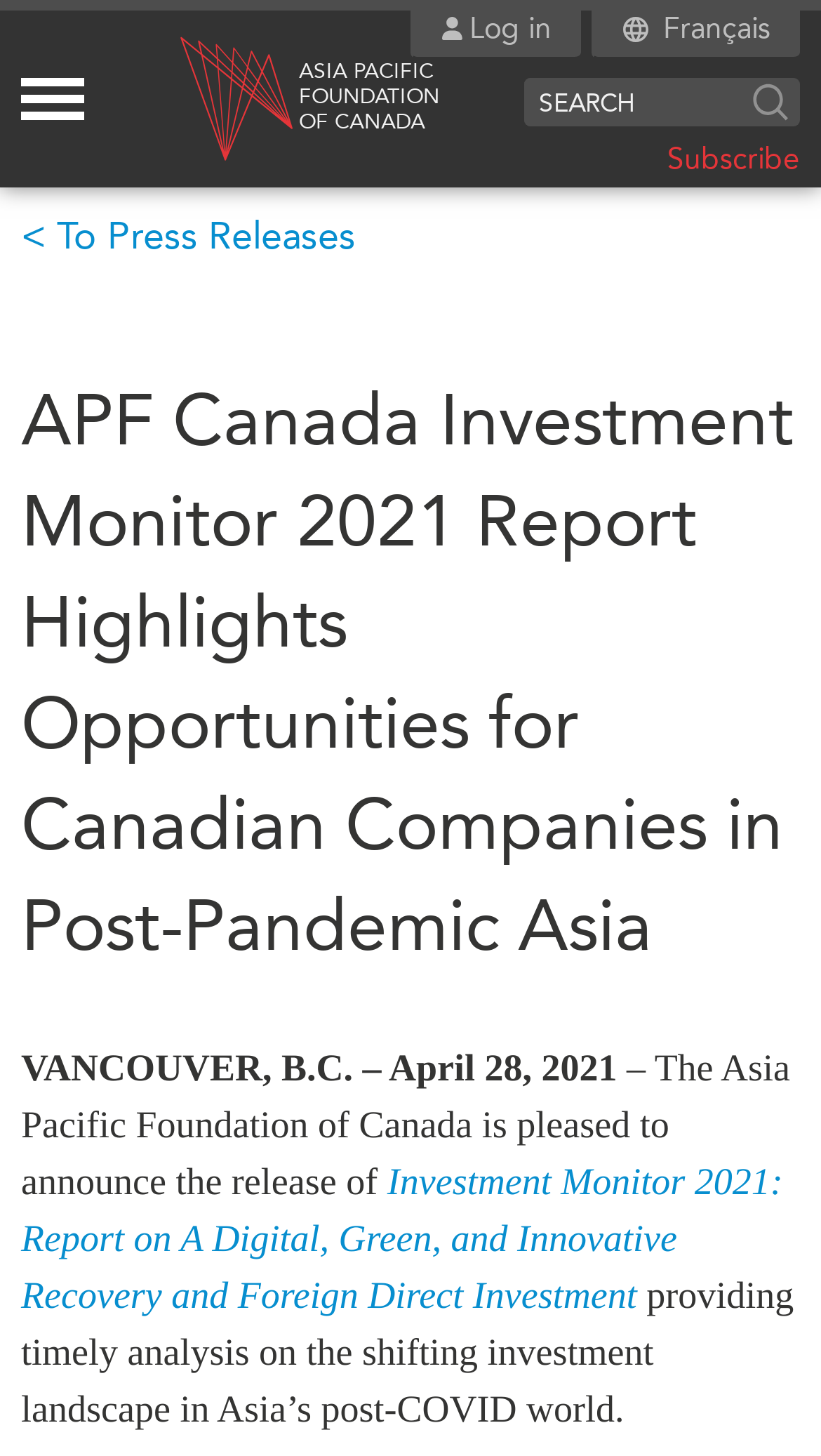Identify the bounding box of the UI element described as follows: "Reports & Policy Briefs". Provide the coordinates as four float numbers in the range of 0 to 1 [left, top, right, bottom].

[0.555, 0.84, 0.922, 0.869]